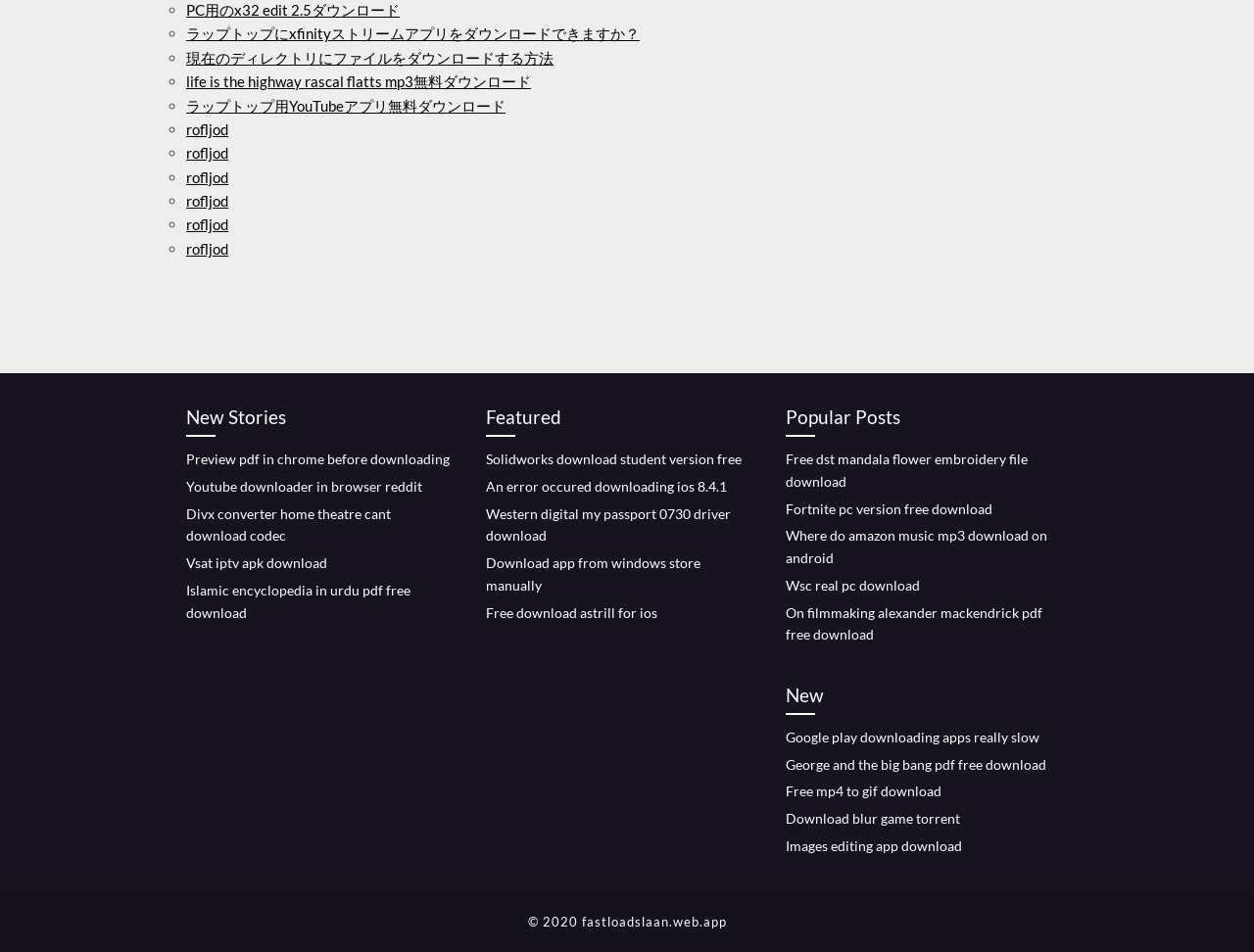Identify the bounding box coordinates necessary to click and complete the given instruction: "Read the article about Ultimate Driver GTA 5 Guide".

None